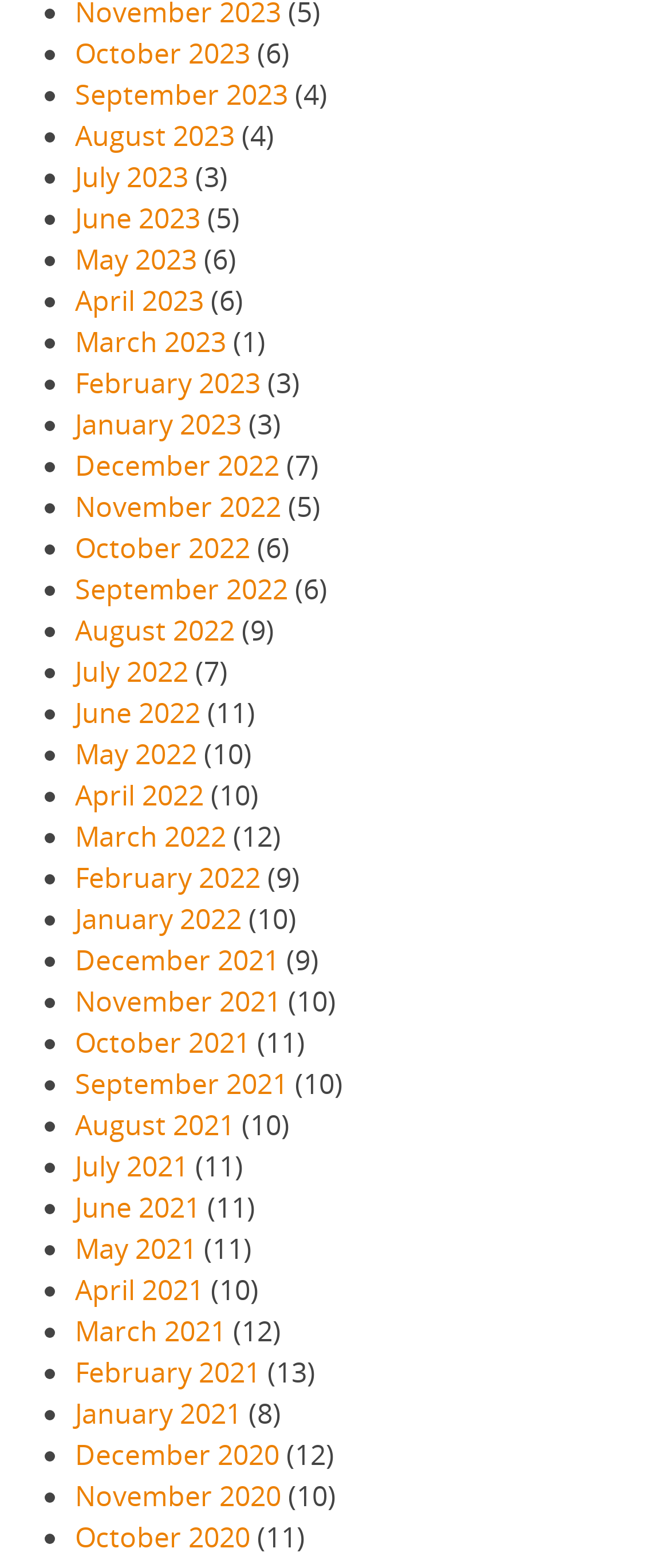Determine the bounding box coordinates for the clickable element required to fulfill the instruction: "View August 2021". Provide the coordinates as four float numbers between 0 and 1, i.e., [left, top, right, bottom].

[0.112, 0.705, 0.35, 0.729]